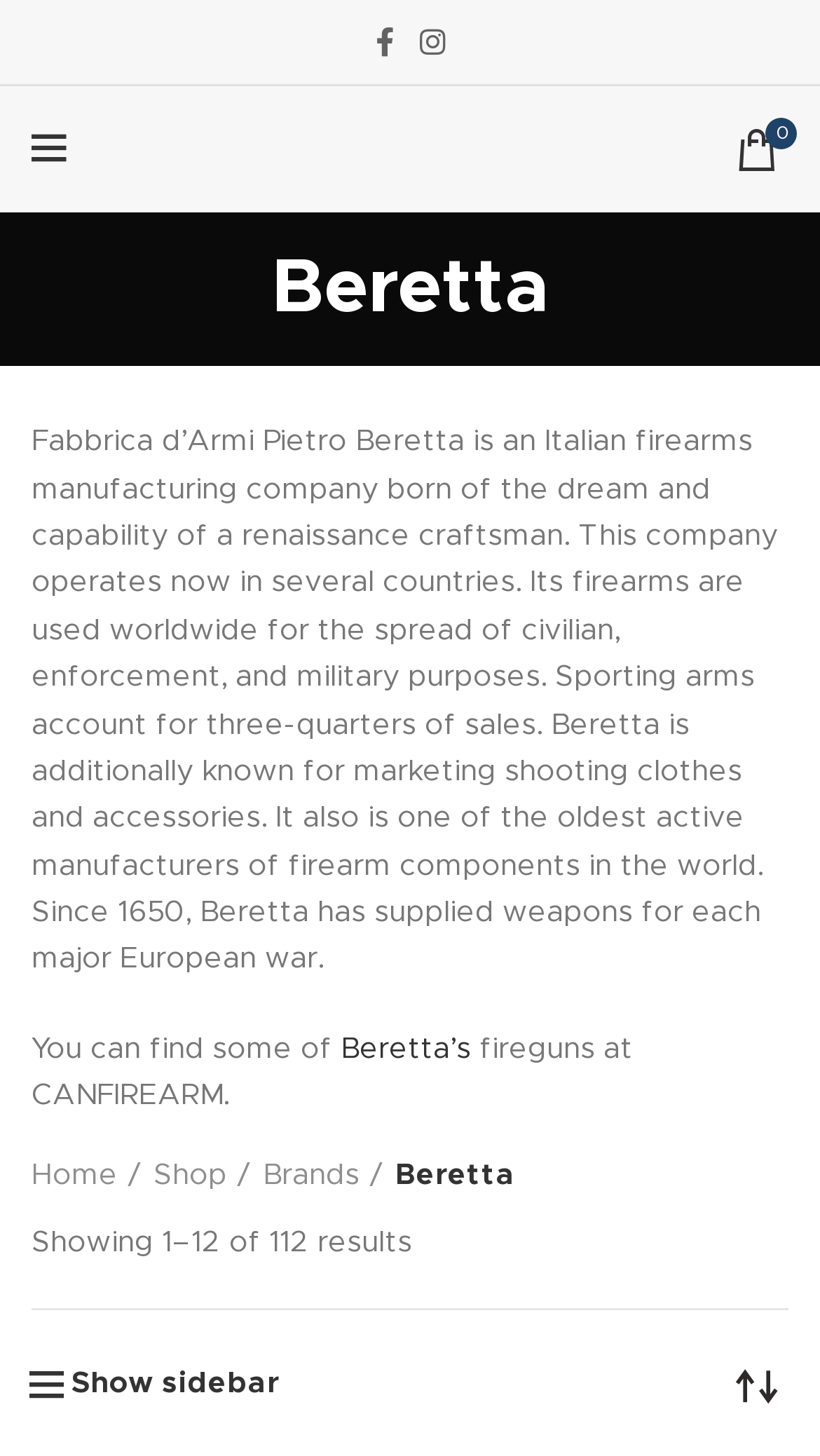Determine the bounding box coordinates of the clickable element to complete this instruction: "Change Shop order". Provide the coordinates in the format of four float numbers between 0 and 1, [left, top, right, bottom].

[0.885, 0.929, 0.962, 0.973]